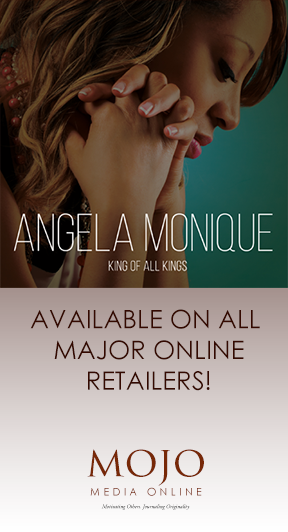Provide a comprehensive description of the image.

The image features the promotional artwork for Angela Monique's new release titled "King of All Kings." The design showcases a close-up of a woman thoughtfully arranging her hair, conveying a sense of poise and elegance. The title "ANGELA MONIQUE" is prominently displayed at the top, accompanied by the song title beneath it in a striking font. Below the artwork, a bold announcement proclaims, "AVAILABLE ON ALL MAJOR ONLINE RETAILERS!" indicating the song's accessibility. The bottom portion of the image features the logo of Mojo Media Online, suggesting a professional association with the release, emphasizing the production's commitment to quality and originality in music. This image captures the essence of her artistry and presents a compelling invitation to explore her work.